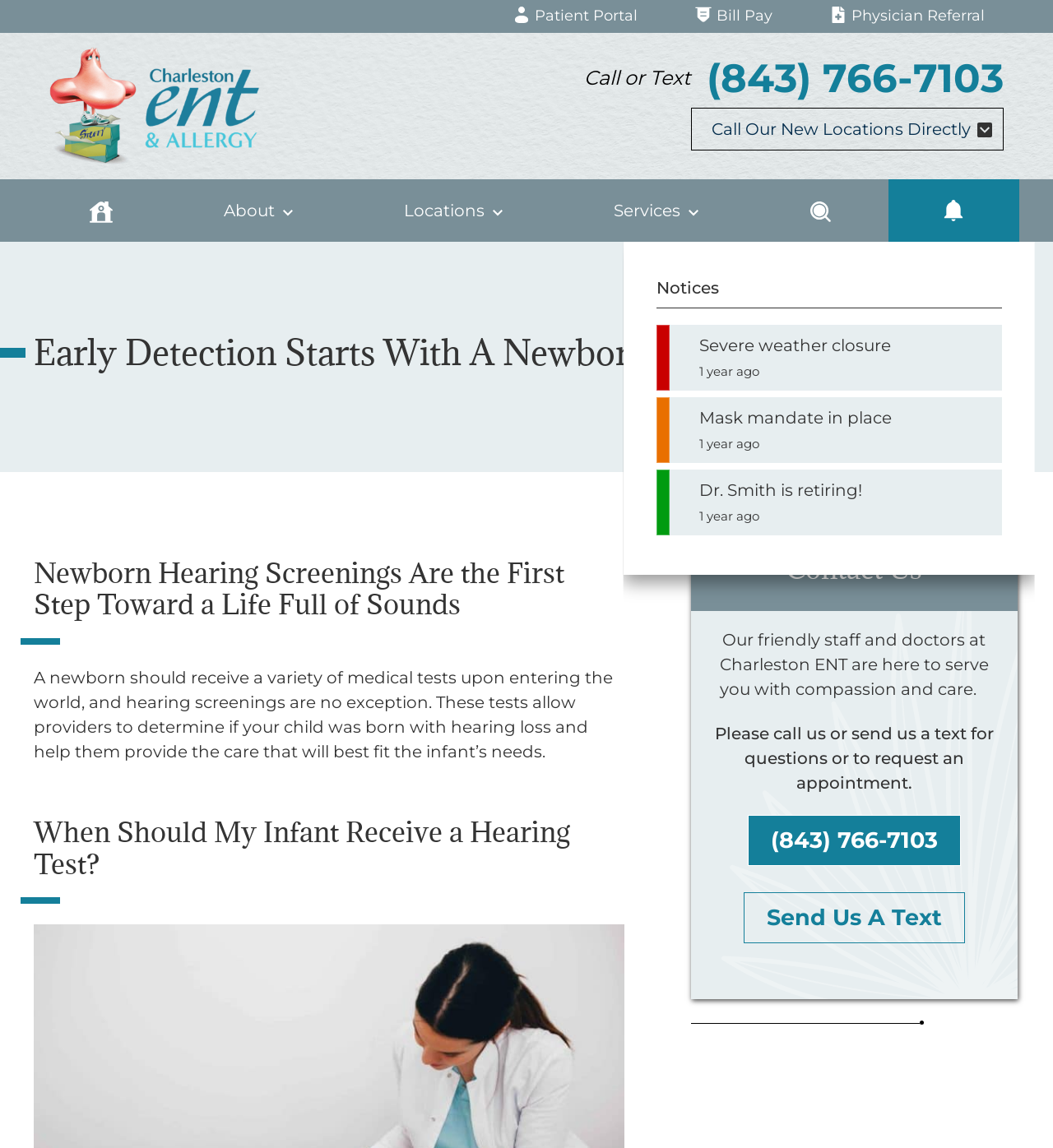What is the name of the ENT practice?
Please analyze the image and answer the question with as much detail as possible.

The name of the ENT practice can be found in the top section of the webpage, where it says 'Early Detection Starts With A Newborn Hearing Screening | Charleston ENT', and also in the logo image at the top of the page.